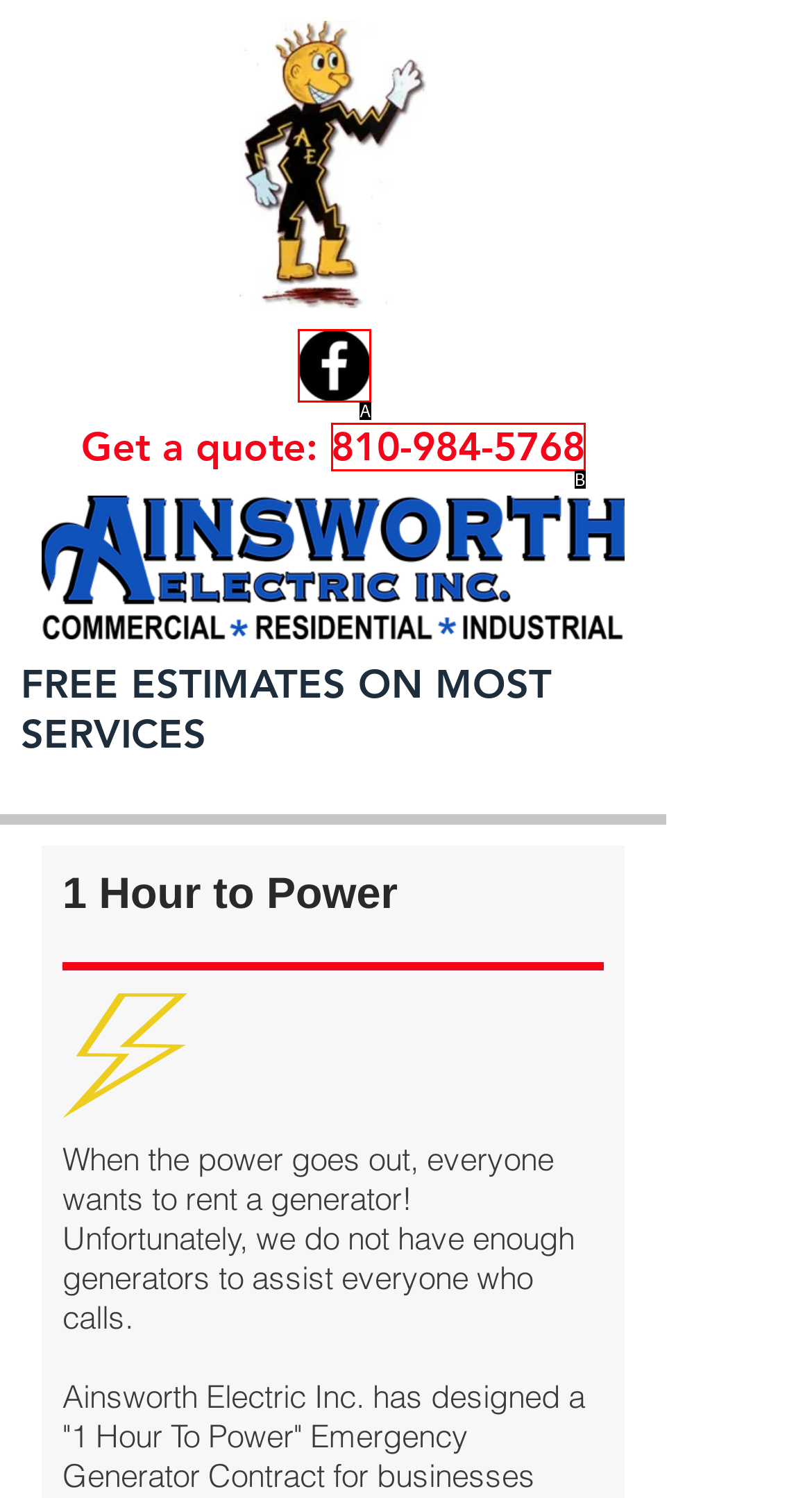Select the letter of the UI element that best matches: aria-label="Facebook - Black Circle"
Answer with the letter of the correct option directly.

A